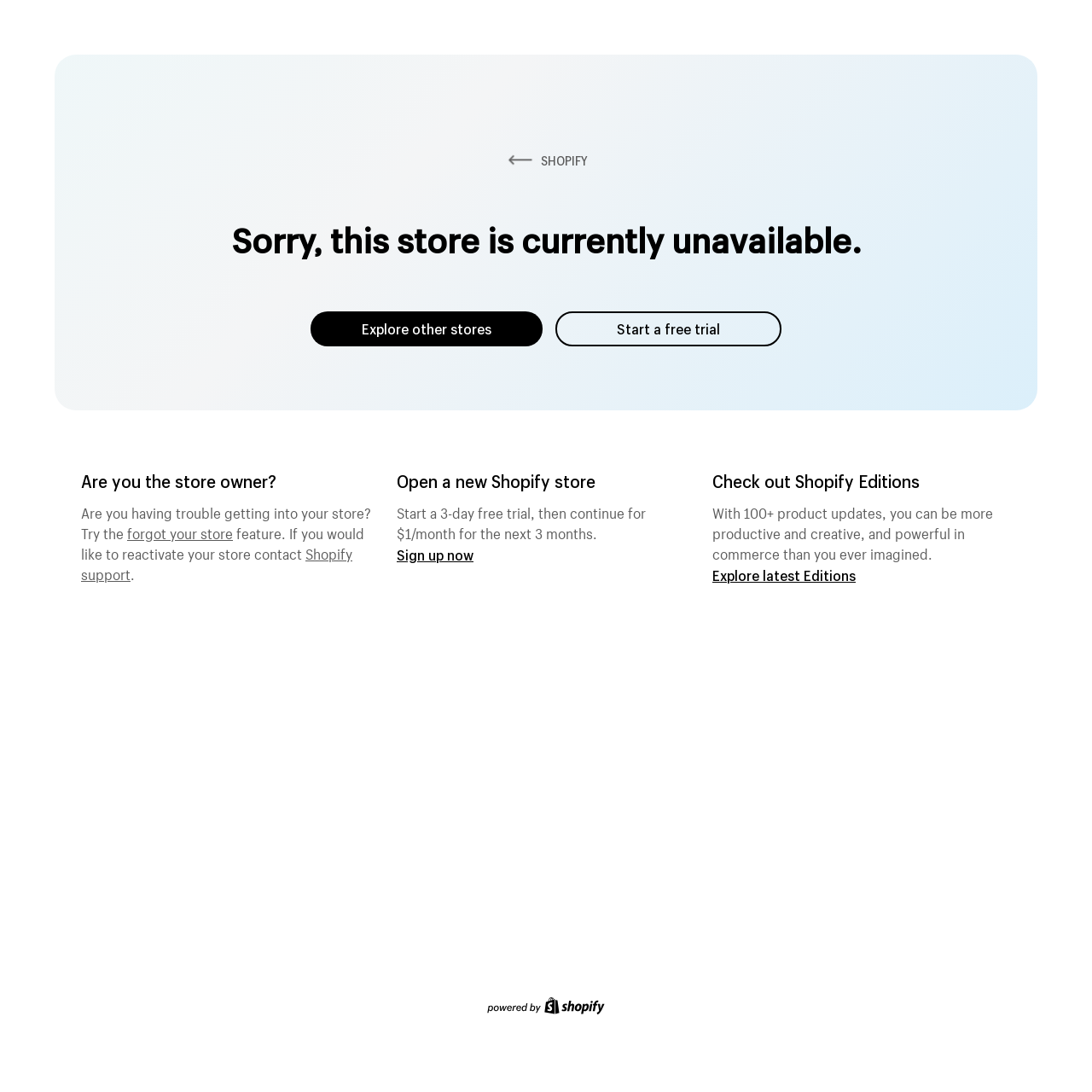Given the element description Start a free trial, predict the bounding box coordinates for the UI element in the webpage screenshot. The format should be (top-left x, top-left y, bottom-right x, bottom-right y), and the values should be between 0 and 1.

[0.509, 0.285, 0.716, 0.317]